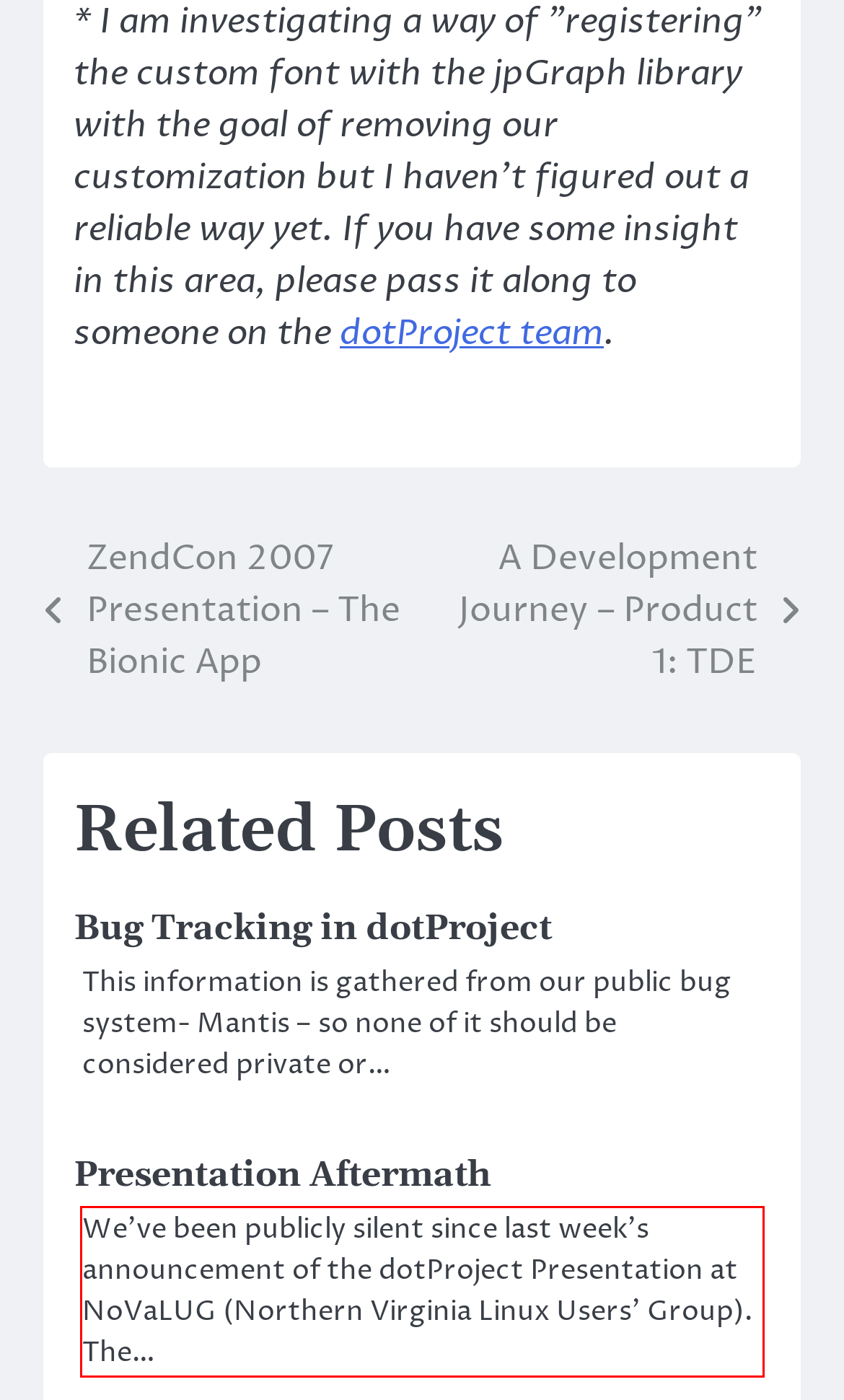Please perform OCR on the UI element surrounded by the red bounding box in the given webpage screenshot and extract its text content.

We've been publicly silent since last week's announcement of the dotProject Presentation at NoVaLUG (Northern Virginia Linux Users' Group). The…